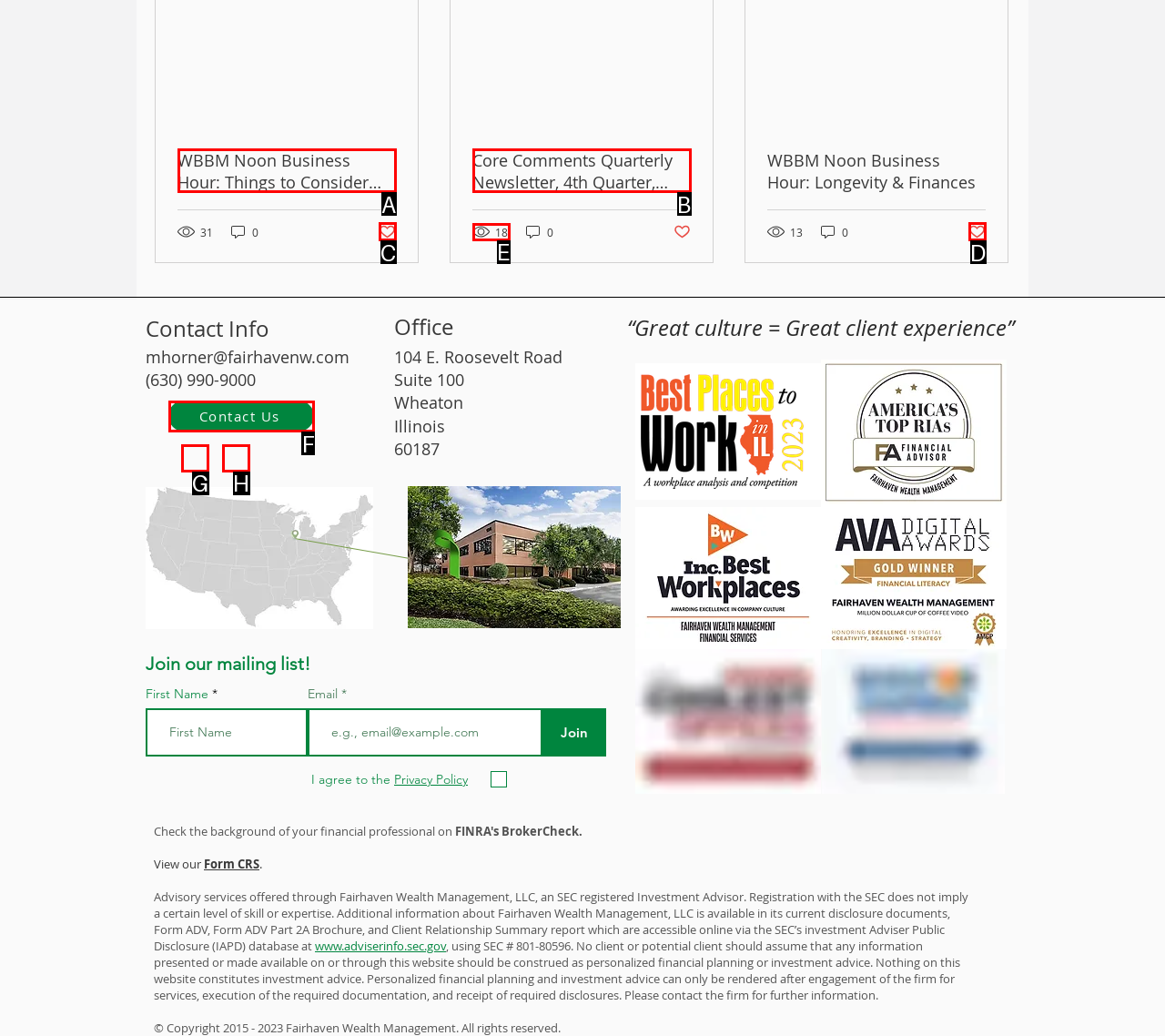Identify which lettered option to click to carry out the task: Click the 'Contact Us' link. Provide the letter as your answer.

F